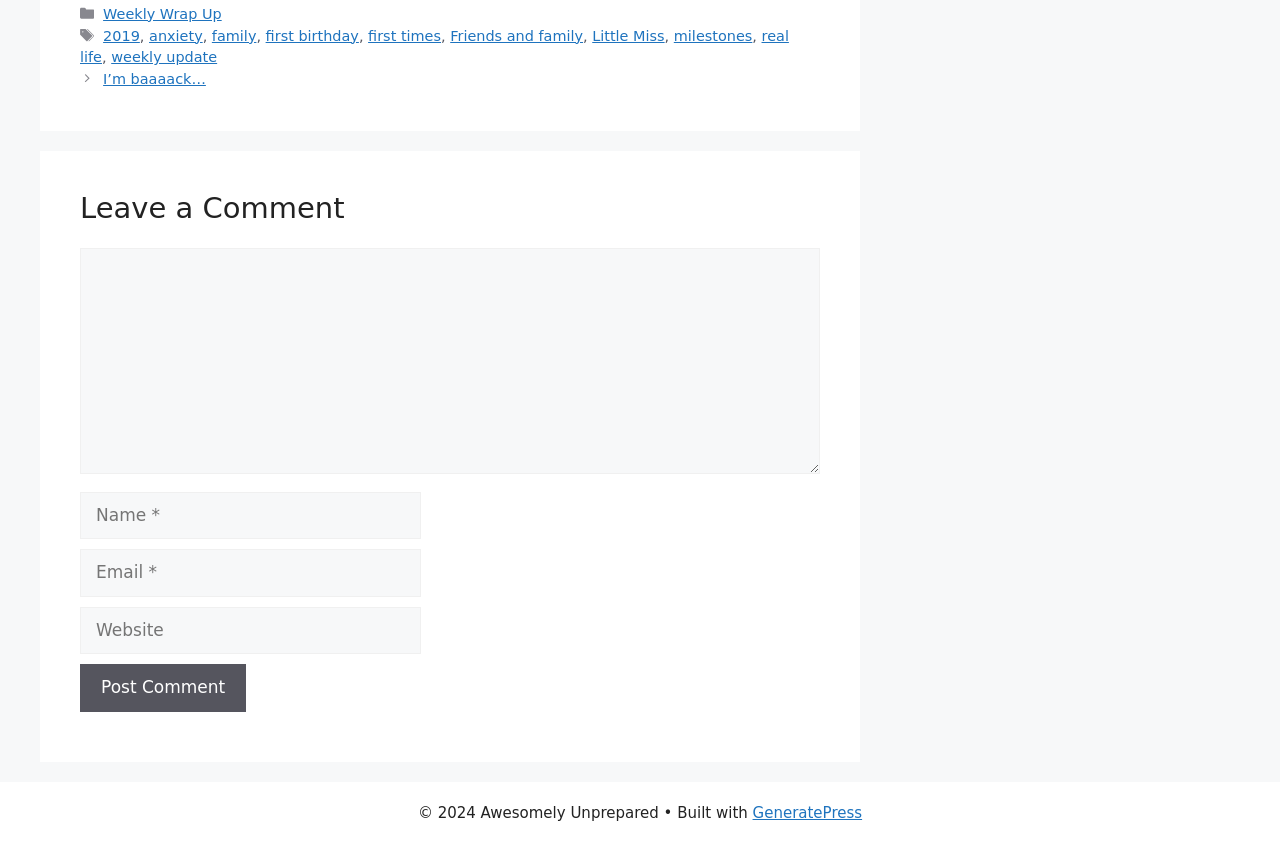What are the categories listed in the footer?
Examine the screenshot and reply with a single word or phrase.

Weekly Wrap Up, etc.